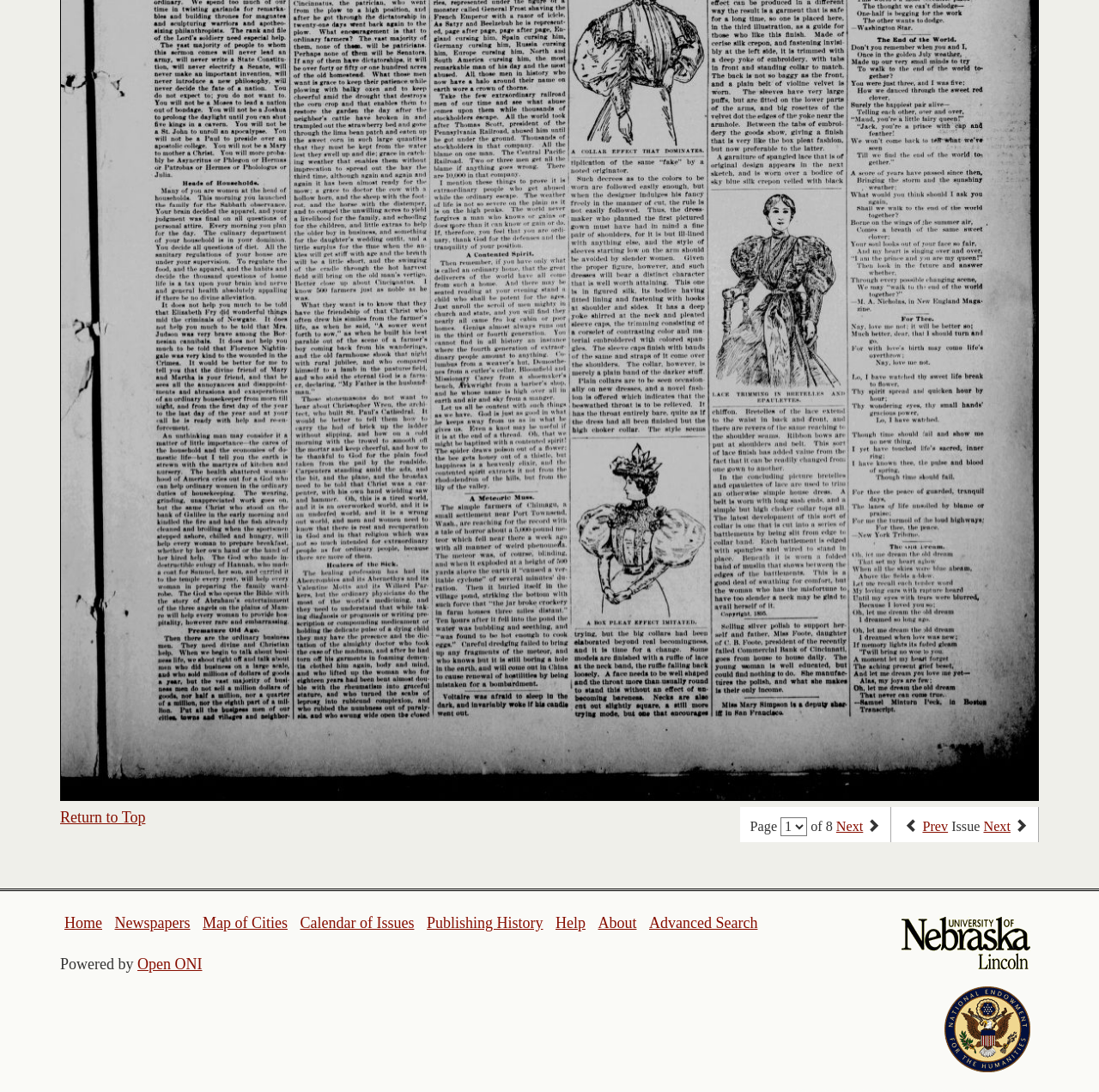How many pages are there in total?
Use the image to answer the question with a single word or phrase.

8